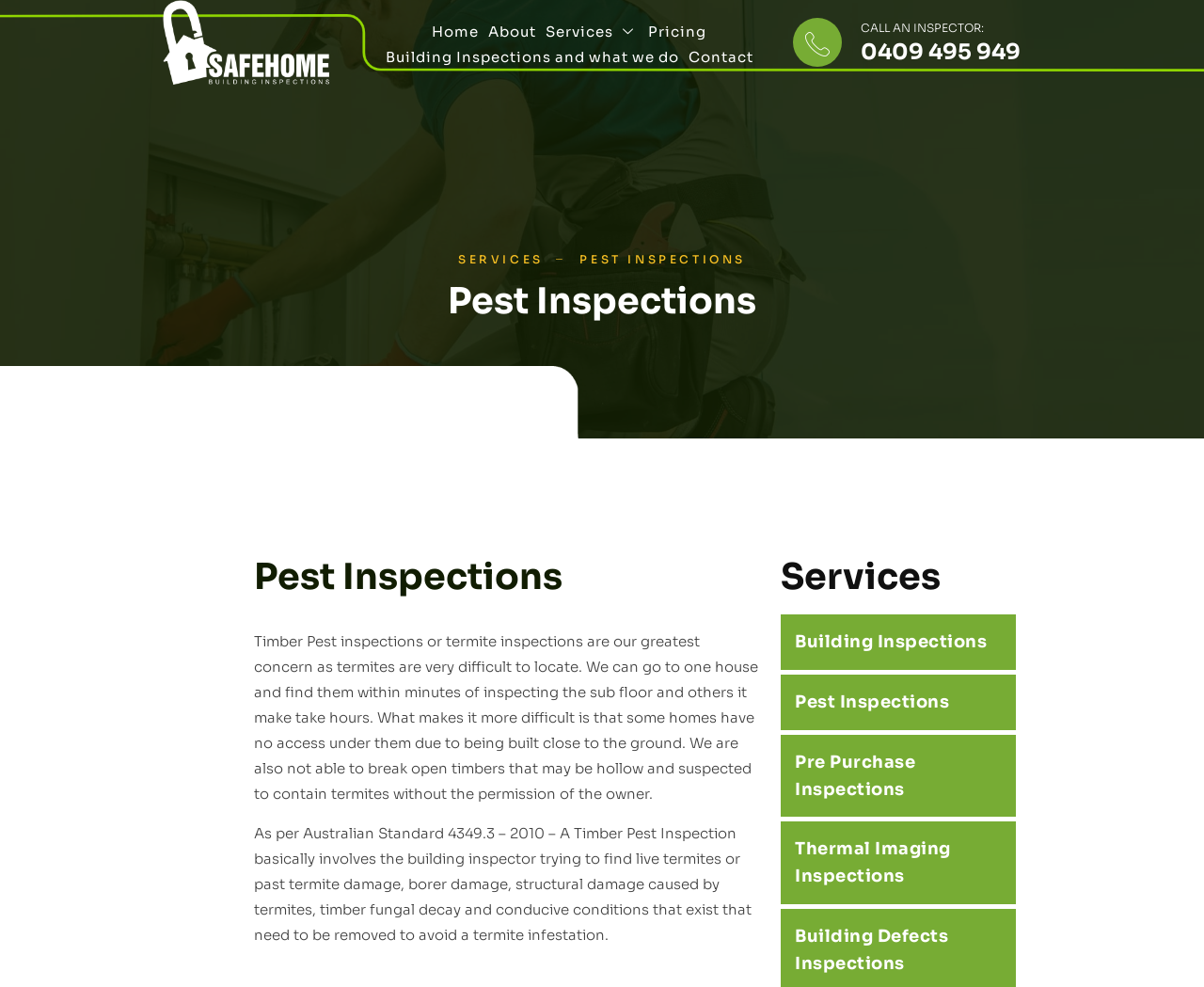Identify the bounding box coordinates for the UI element described by the following text: "Contact". Provide the coordinates as four float numbers between 0 and 1, in the format [left, top, right, bottom].

[0.568, 0.045, 0.63, 0.071]